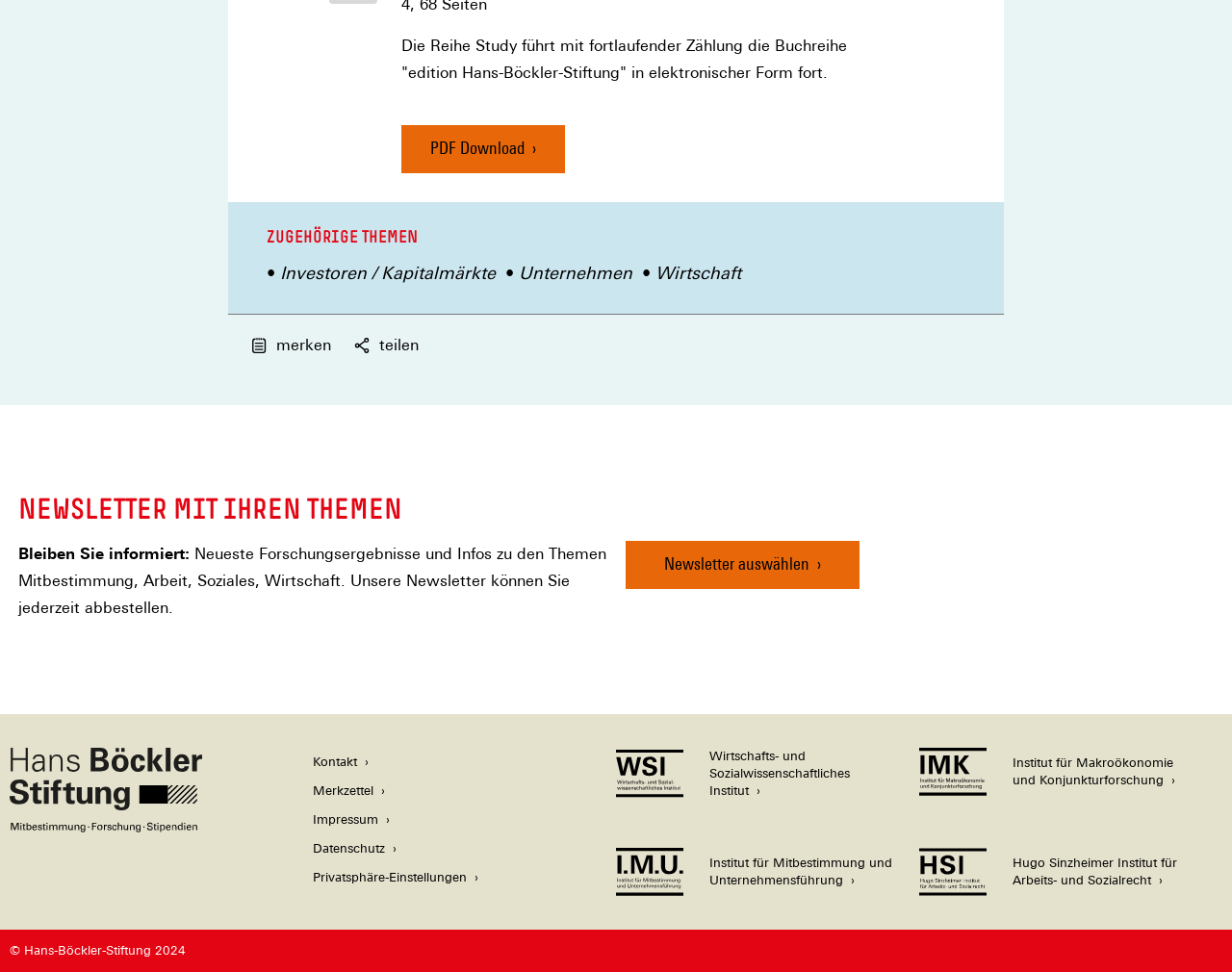Please specify the bounding box coordinates of the clickable region necessary for completing the following instruction: "Select a category". The coordinates must consist of four float numbers between 0 and 1, i.e., [left, top, right, bottom].

[0.216, 0.27, 0.784, 0.293]